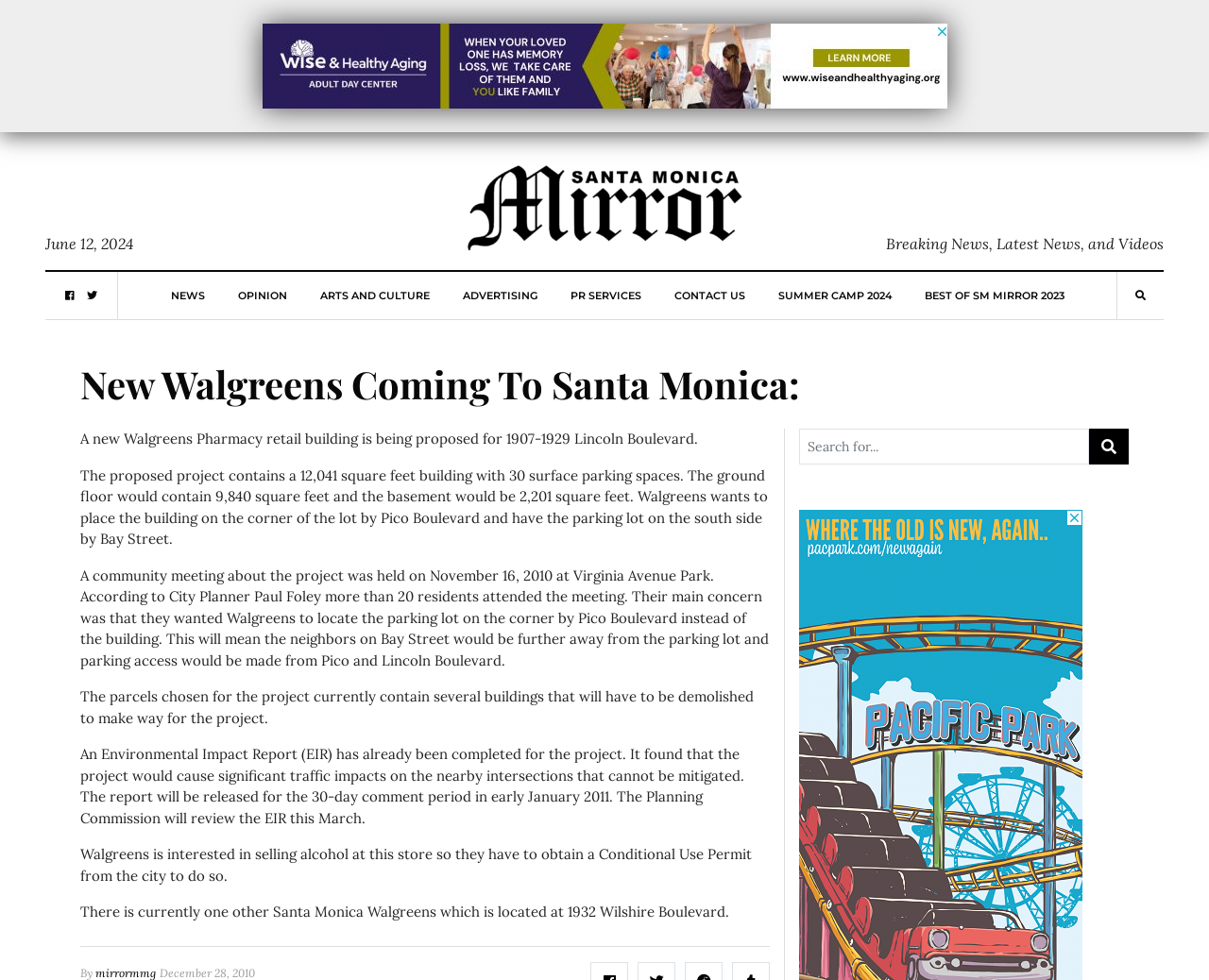What type of permit does Walgreens need to obtain to sell alcohol?
Refer to the image and answer the question using a single word or phrase.

Conditional Use Permit